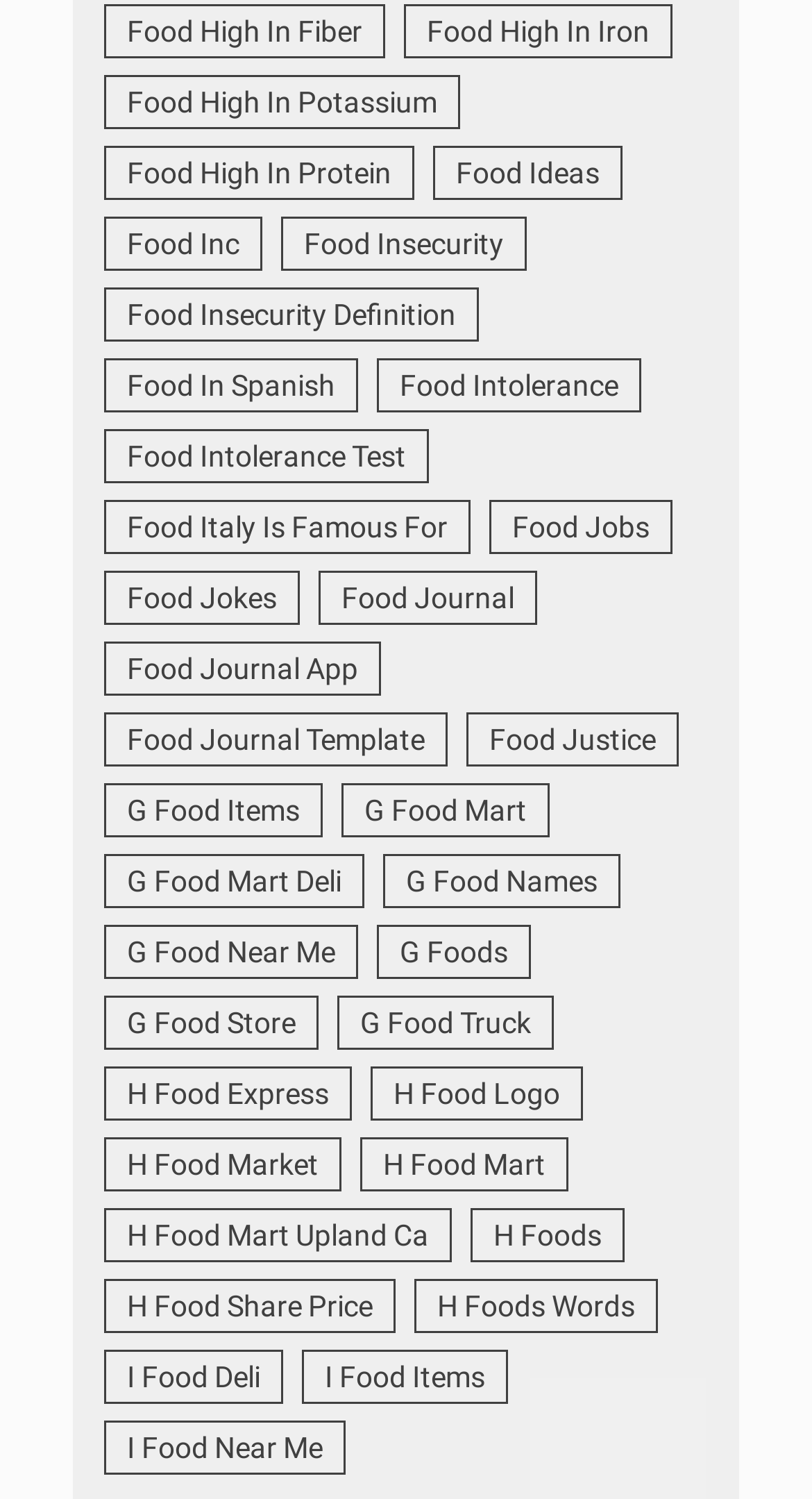What is the vertical position of the link 'Food Journal'?
From the details in the image, provide a complete and detailed answer to the question.

I analyzed the y1 and y2 coordinates of the link 'Food Journal' and found that its bounding box coordinate is [0.392, 0.381, 0.662, 0.417]. By comparing its y1 and y2 coordinates with those of other links, I determined that the link 'Food Journal' is located in the middle of the webpage.